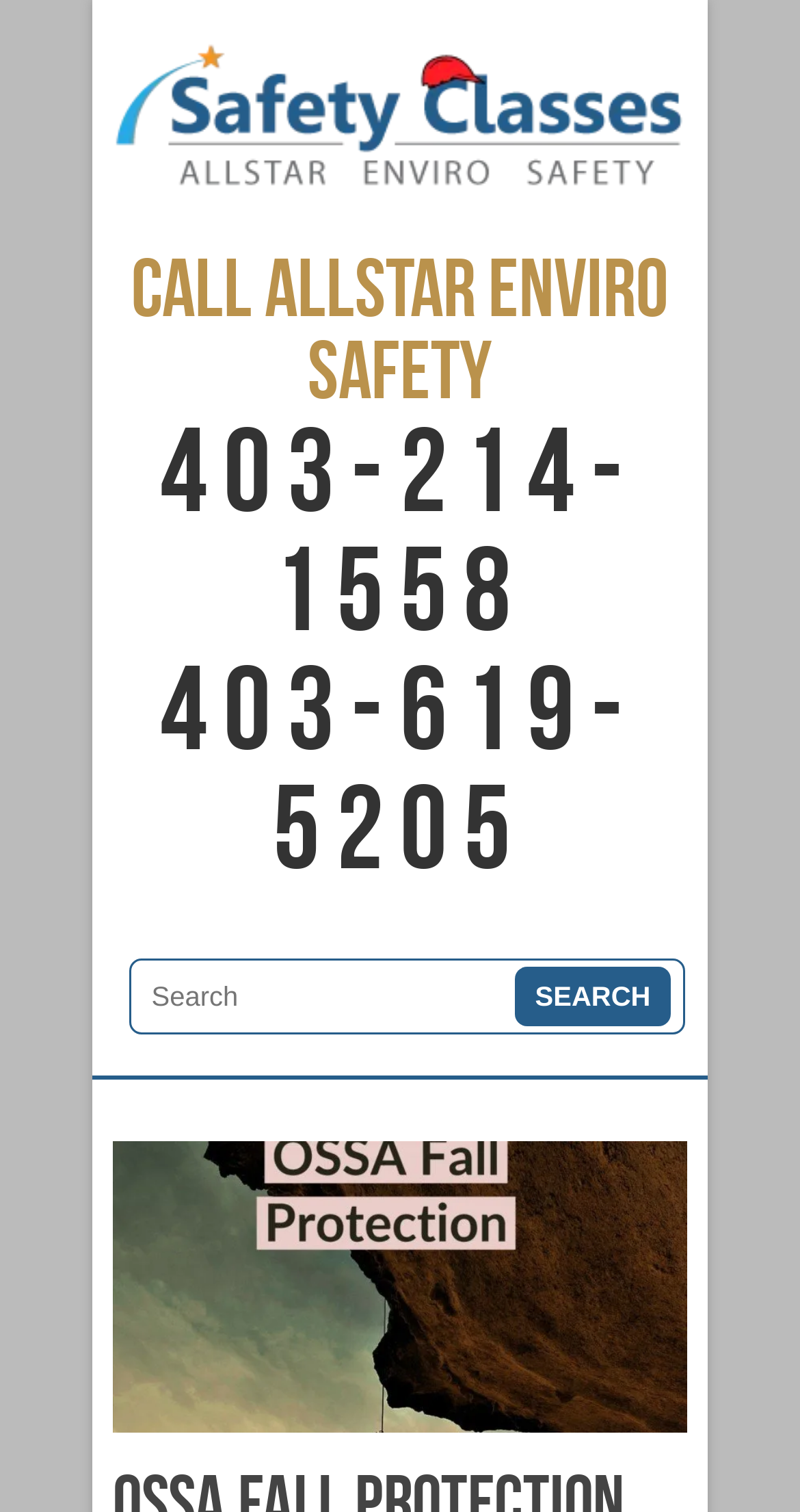Please reply to the following question using a single word or phrase: 
What is the phone number to call for Allstar Enviro Safety?

403-214-1558